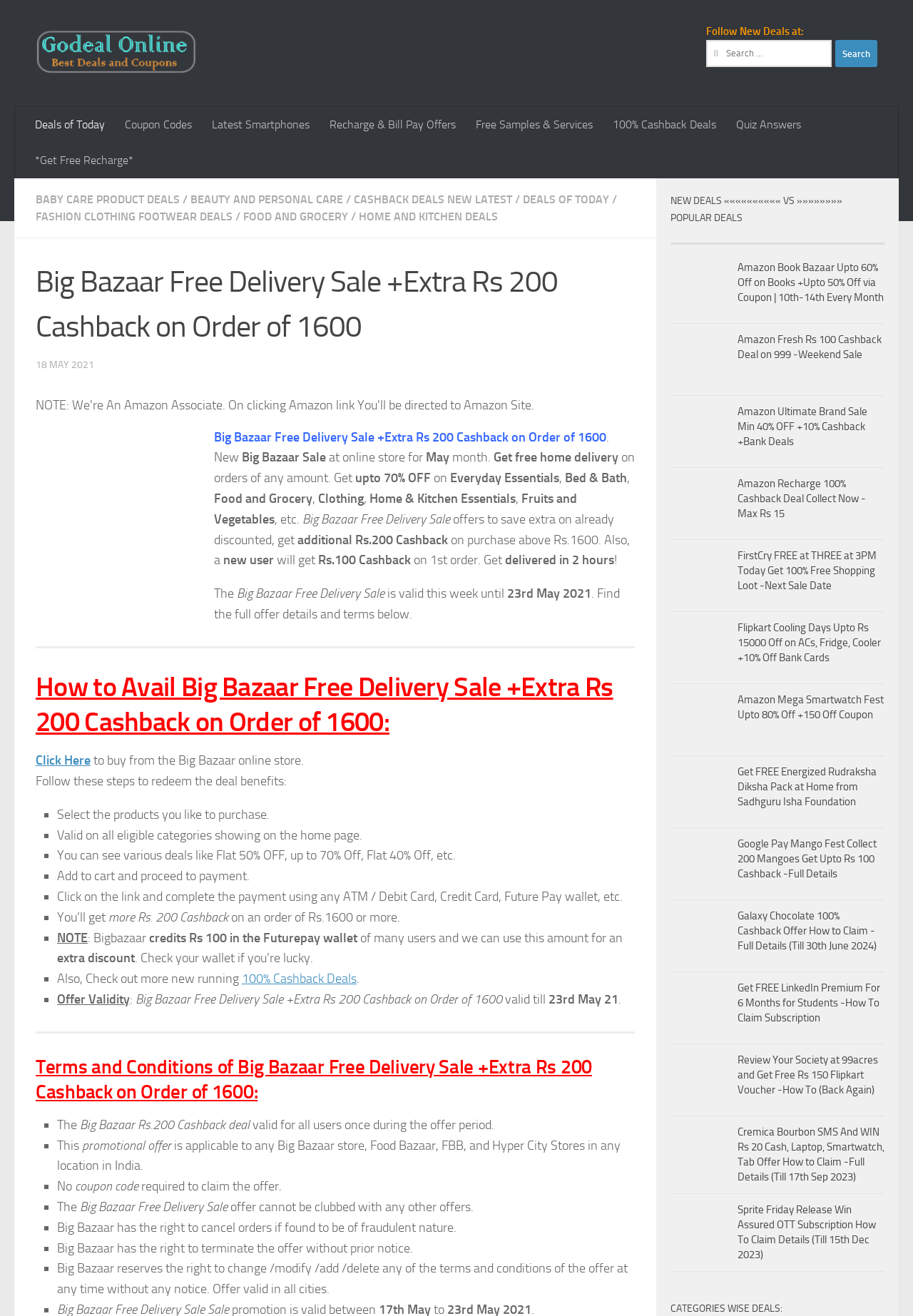Write a detailed summary of the webpage, including text, images, and layout.

This webpage is about a sale event on Big Bazaar, an online store, offering free delivery and extra cashback on orders above a certain amount. At the top, there is a search bar and a navigation menu with links to different categories like deals of the day, coupon codes, and latest smartphones. Below the navigation menu, there are several links to various product categories, including baby care, beauty and personal care, fashion clothing, and home and kitchen deals.

The main content of the page is about the Big Bazaar Free Delivery Sale, which offers free home delivery on orders of any amount and an additional Rs. 200 cashback on purchases above Rs. 1600. The sale is valid until a specific date, and new users can also get an extra Rs. 100 cashback on their first order. The page provides details on how to avail the offer, including steps to redeem the deal benefits.

There are several sections on the page, including a heading that summarizes the offer, a section with details on the sale, and a section with steps to redeem the deal benefits. The page also has a separator line and a heading that introduces the steps to avail the offer. The steps are listed in a numbered format, with each step explained in a brief sentence.